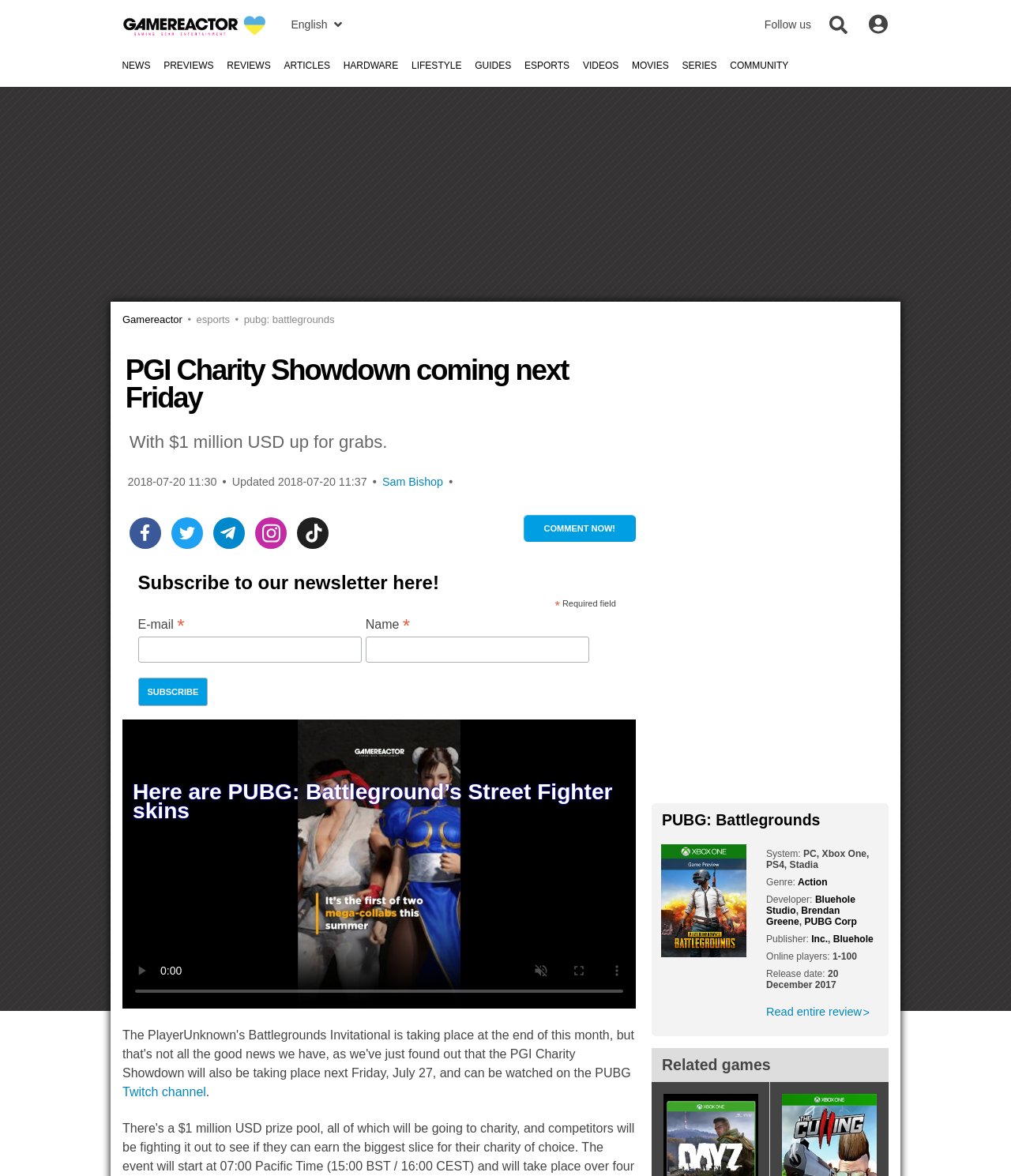Can you find and provide the title of the webpage?

PGI Charity Showdown coming next Friday